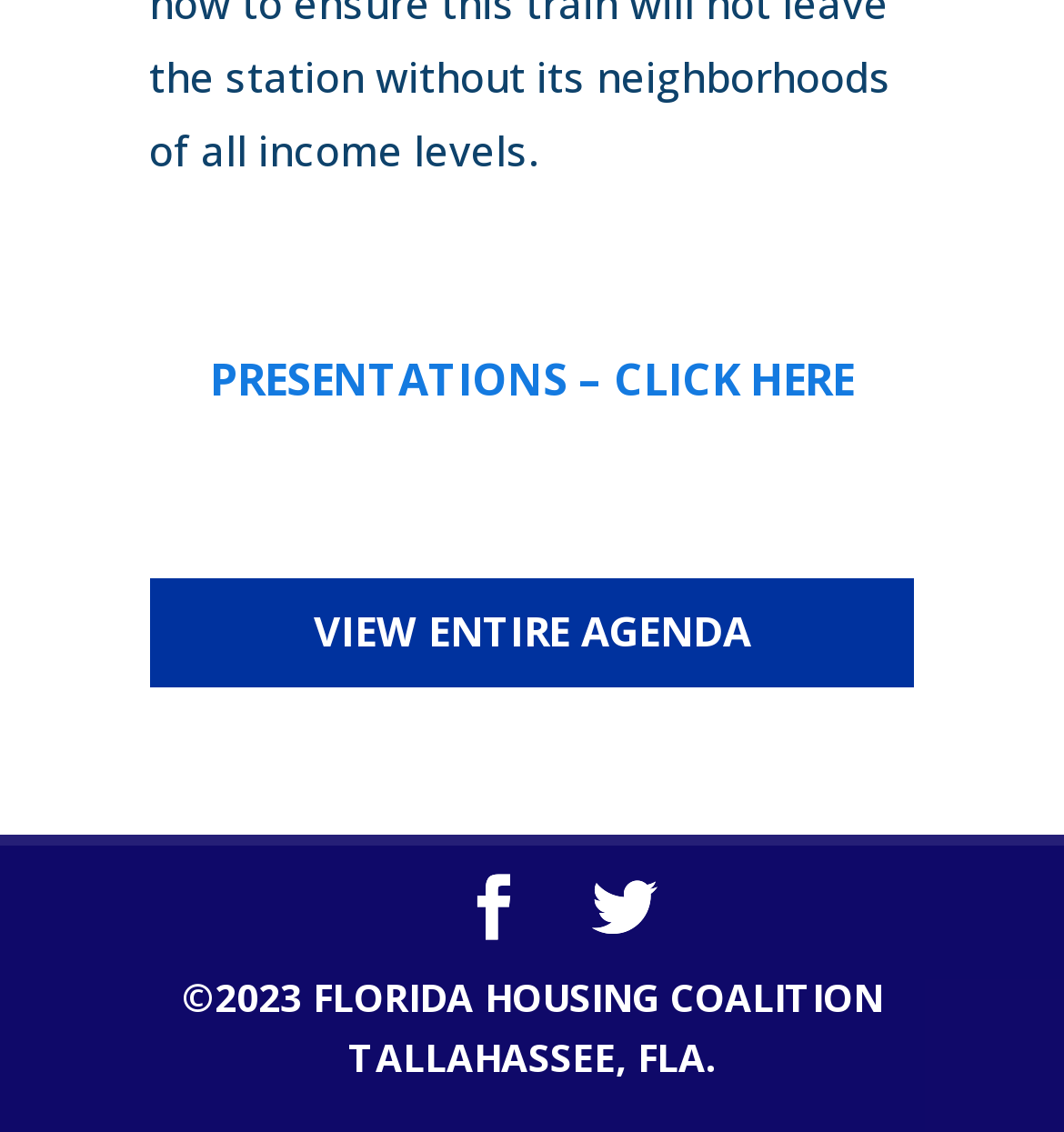Please find the bounding box for the UI component described as follows: "Facebook".

[0.433, 0.775, 0.495, 0.833]